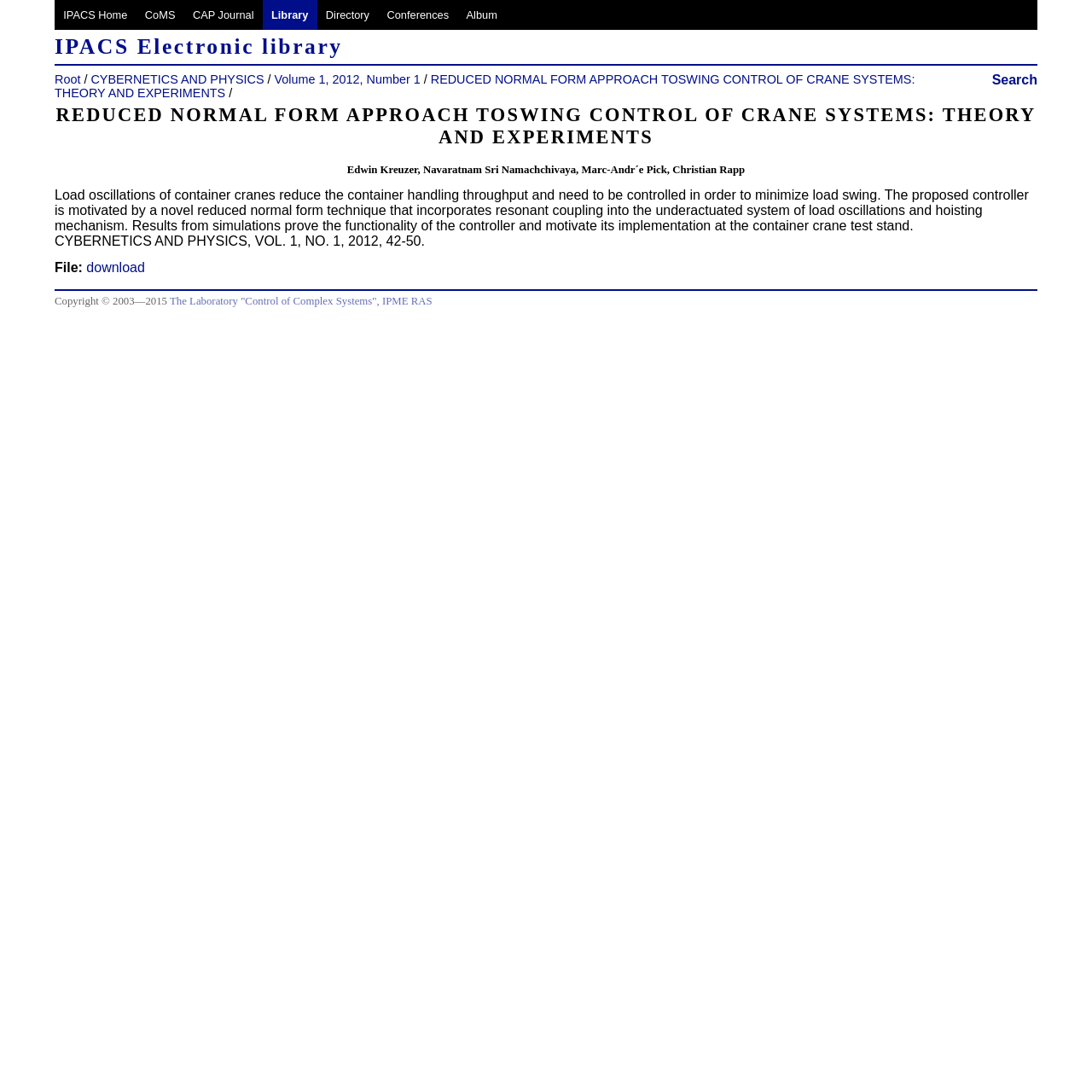Using the description "CYBERNETICS AND PHYSICS", predict the bounding box of the relevant HTML element.

[0.083, 0.066, 0.242, 0.079]